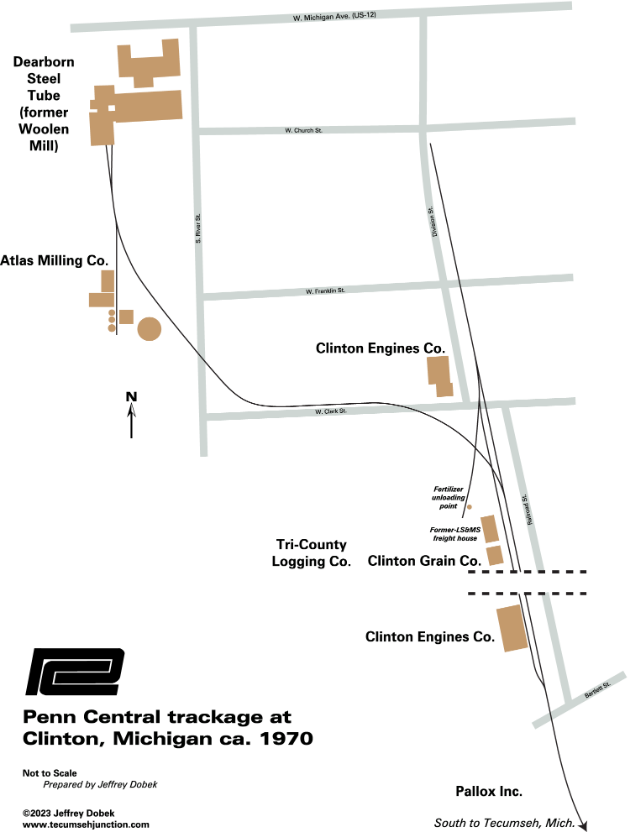Is the map drawn to scale?
Based on the image, give a concise answer in the form of a single word or short phrase.

No